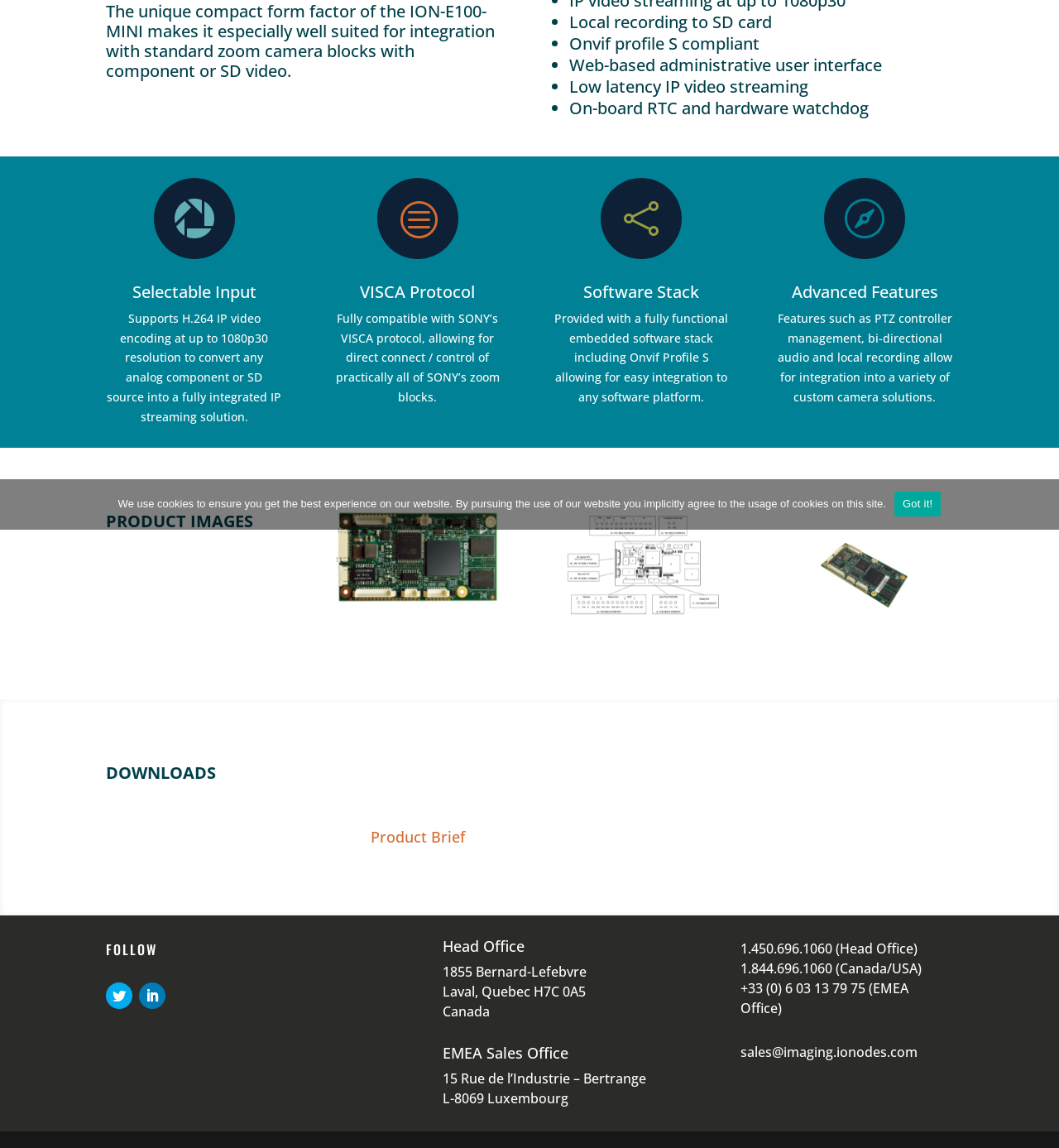Give the bounding box coordinates for the element described by: "Follow".

[0.131, 0.856, 0.156, 0.879]